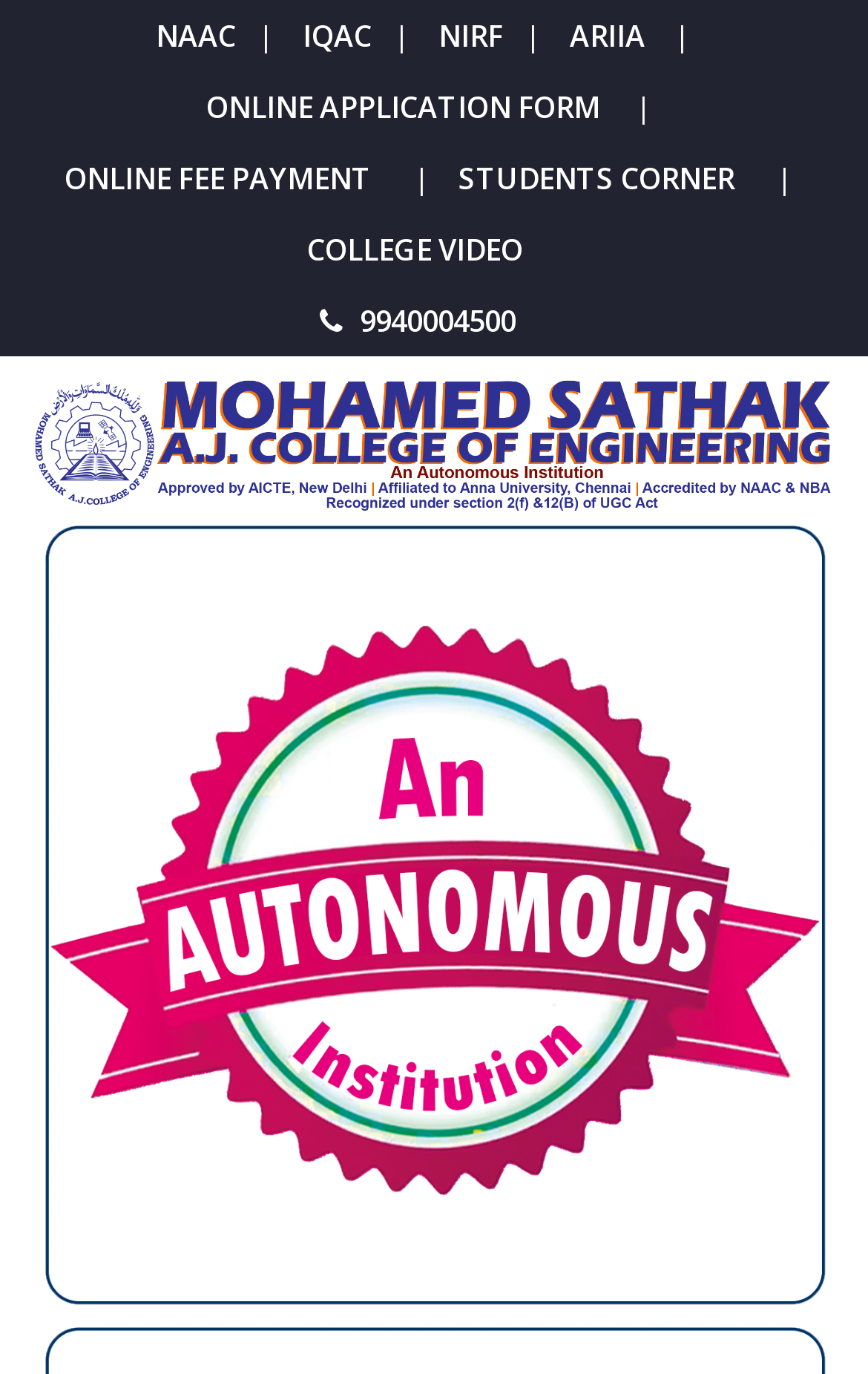Answer briefly with one word or phrase:
What is the phone number provided on the webpage?

9940004500